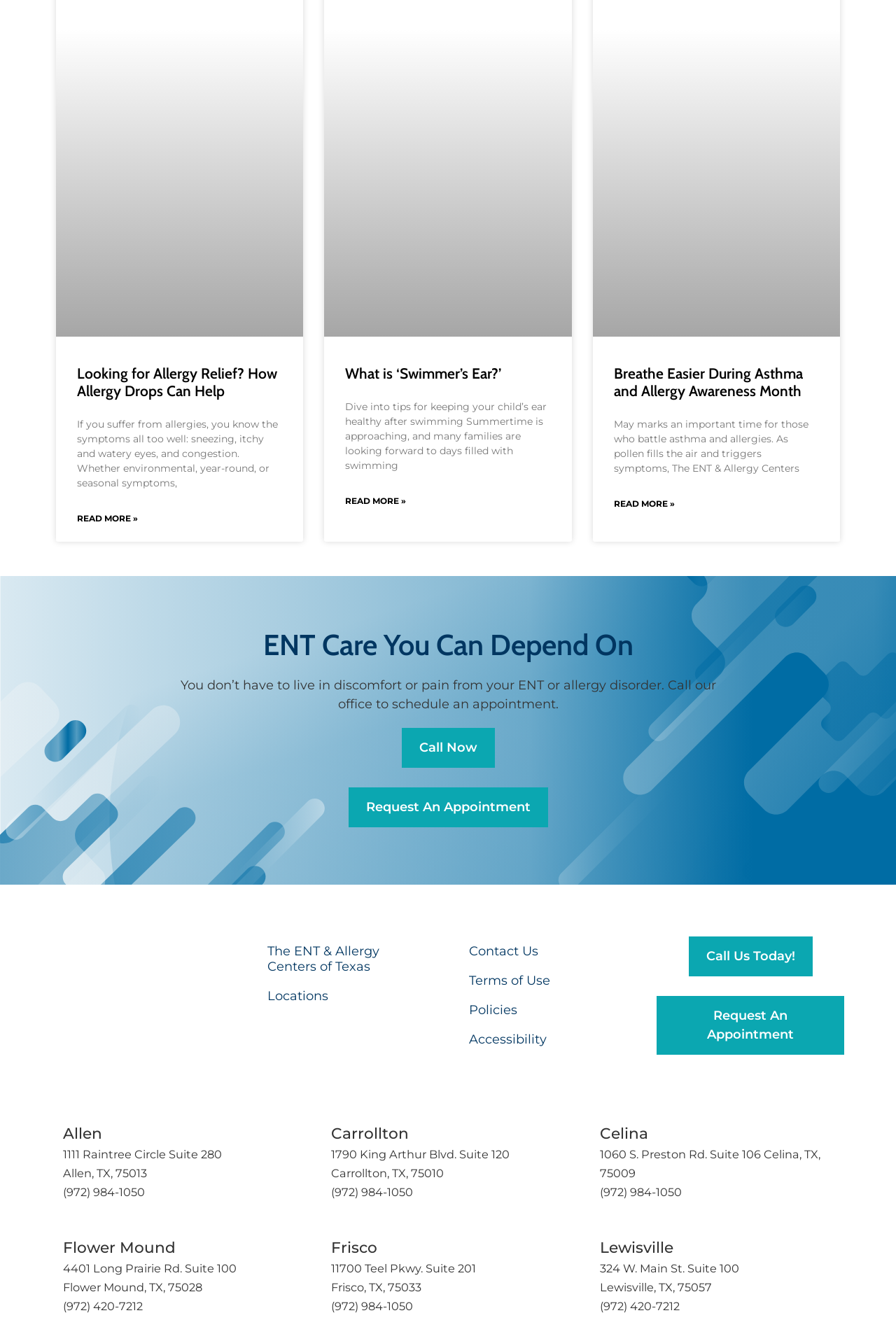Pinpoint the bounding box coordinates of the clickable area necessary to execute the following instruction: "Call Now". The coordinates should be given as four float numbers between 0 and 1, namely [left, top, right, bottom].

[0.448, 0.546, 0.552, 0.576]